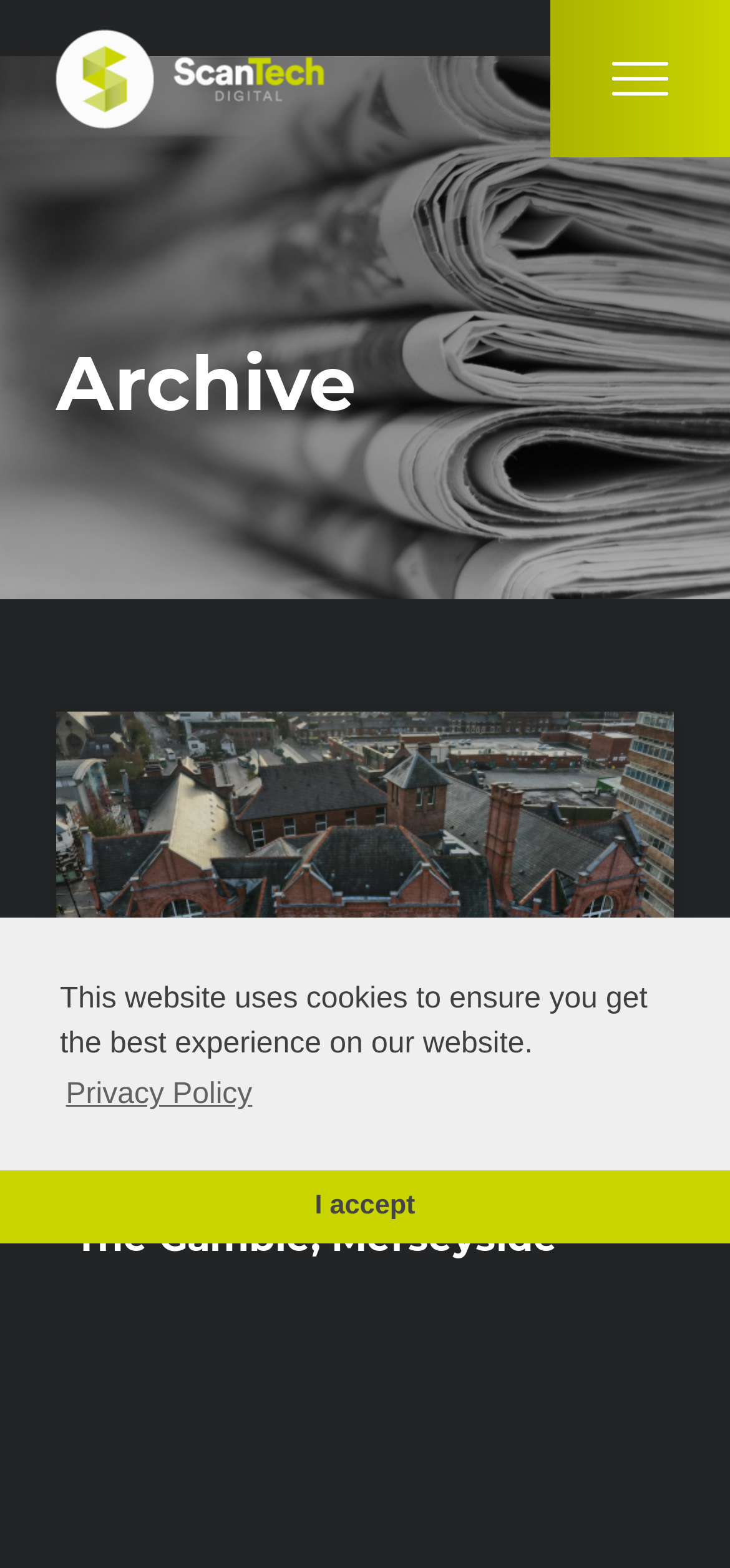Determine the bounding box coordinates of the clickable region to follow the instruction: "Learn more about cookies".

[0.082, 0.681, 0.354, 0.717]